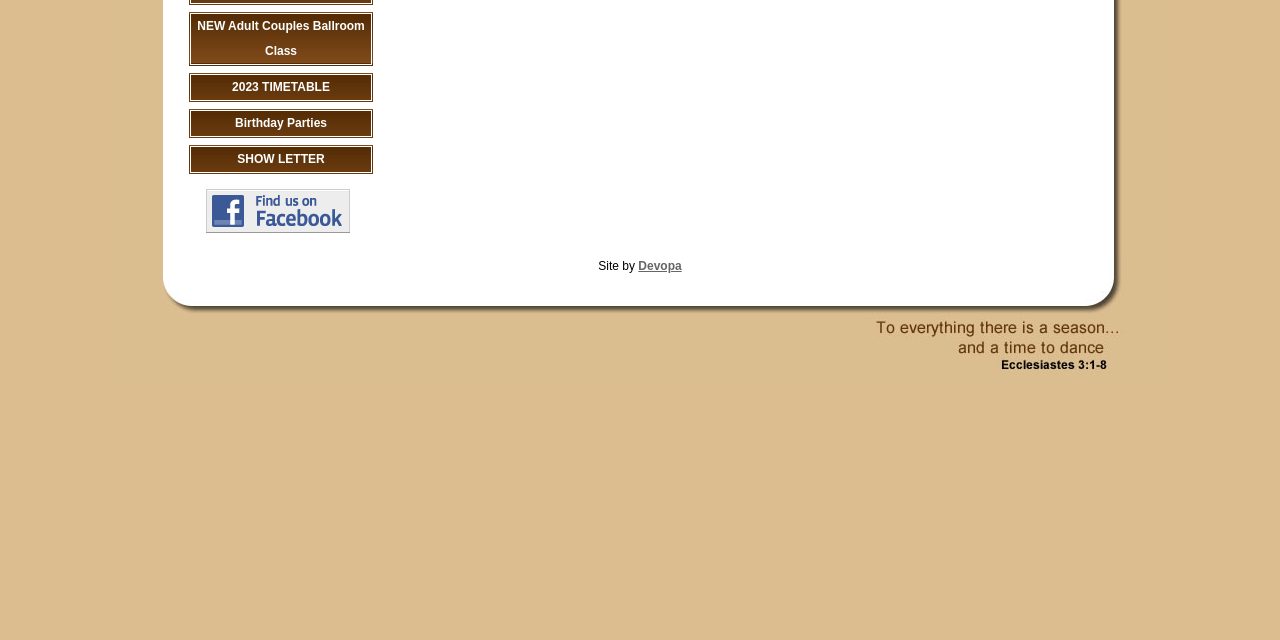Identify the bounding box of the UI component described as: "2023 TIMETABLE".

[0.147, 0.112, 0.292, 0.161]